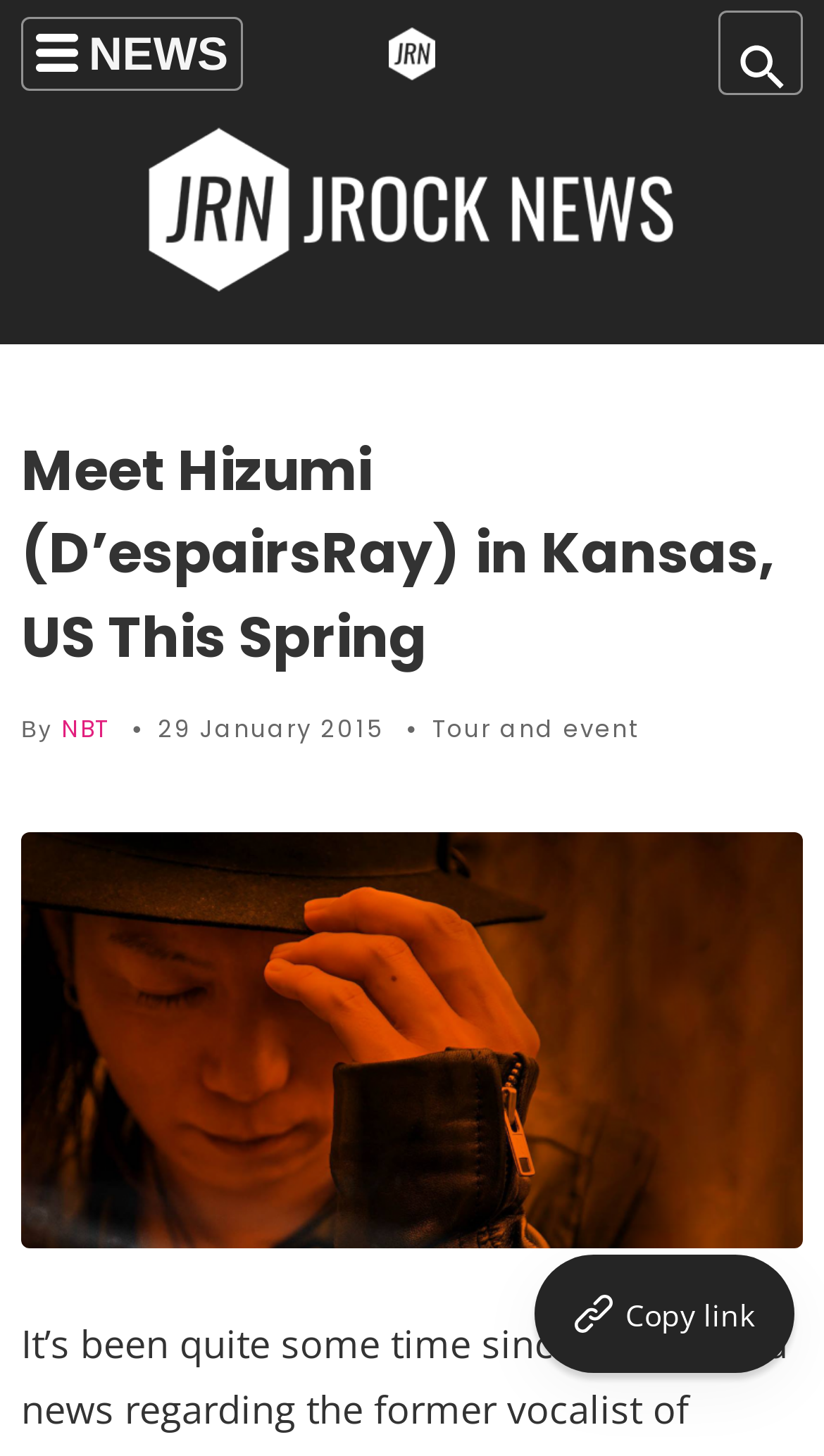Answer briefly with one word or phrase:
What is the date of the article?

29 January 2015